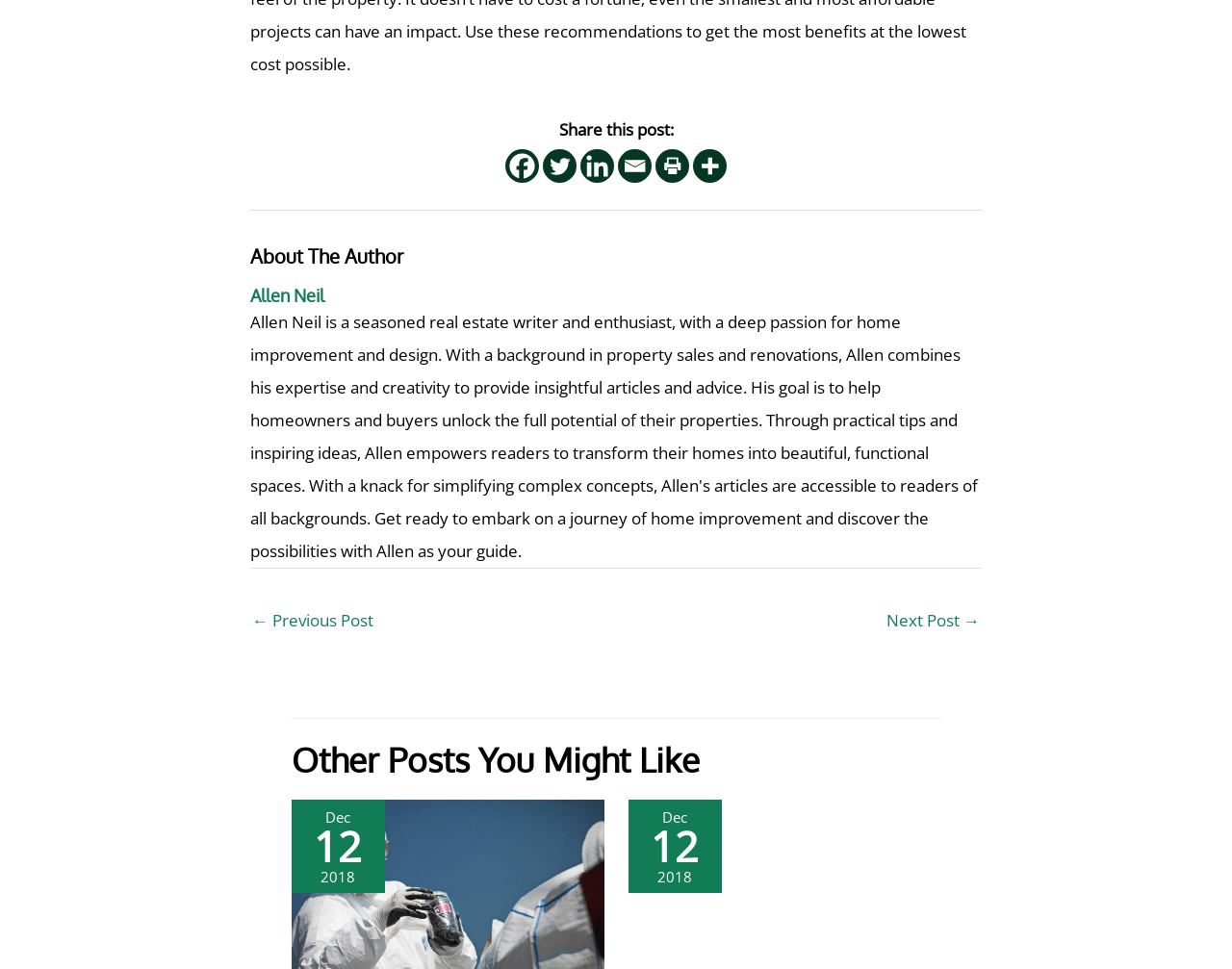Could you determine the bounding box coordinates of the clickable element to complete the instruction: "Read more about Residential Radon Testing Basics"? Provide the coordinates as four float numbers between 0 and 1, i.e., [left, top, right, bottom].

[0.236, 0.919, 0.49, 0.942]